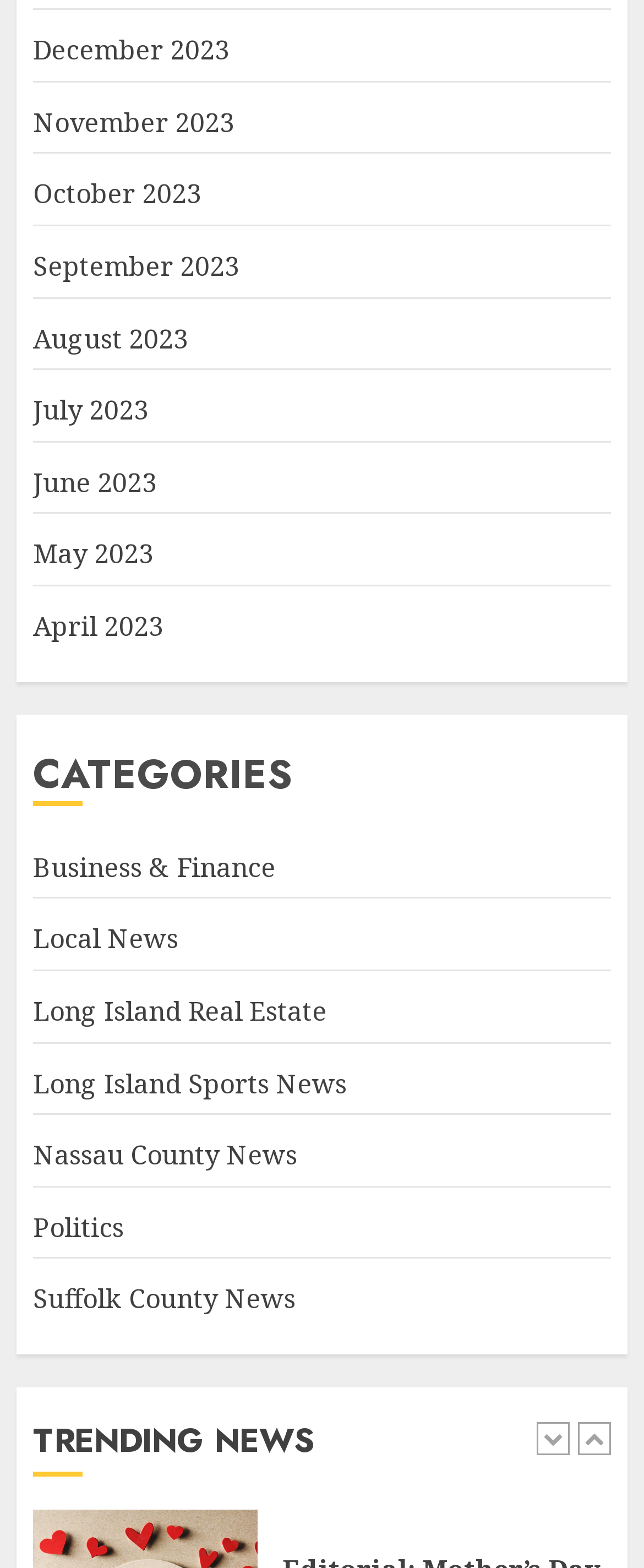Utilize the details in the image to give a detailed response to the question: What is the first category listed?

I looked at the links under the 'CATEGORIES' heading and found that the first one is 'Business & Finance'.